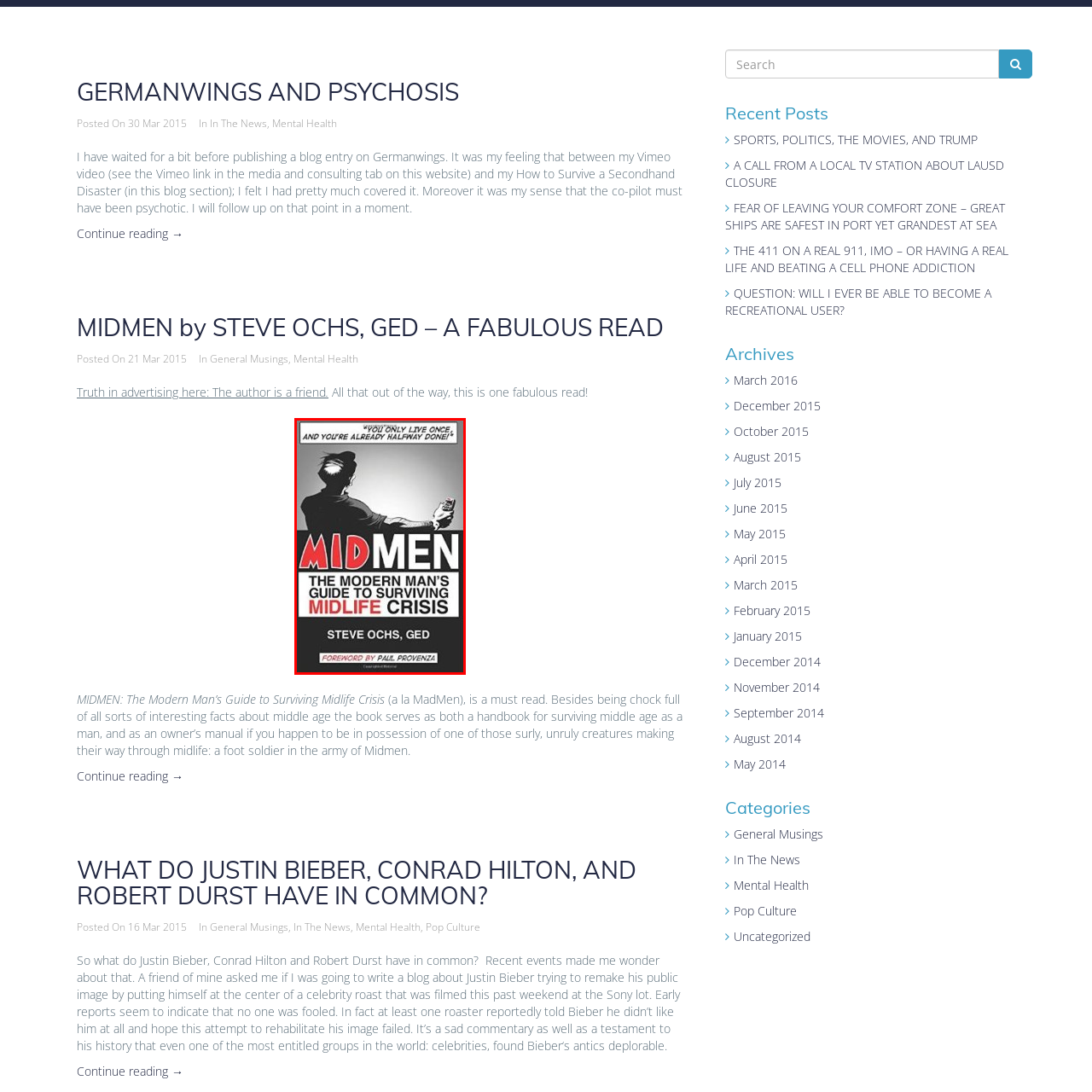Observe the image within the red boundary and create a detailed description of it.

The image features the cover of the book "MIDMEN: The Modern Man’s Guide to Surviving Midlife Crisis" by Steve Ochs, GED. The design is striking, showcasing a silhouette of a man holding a smartphone, embodying themes of modern masculinity and the challenges associated with midlife. The title "MIDMEN" is prominently displayed in bold red letters, emphasizing its relevance to the subject matter. A quote at the top reads, "You only live once, and you're already halfway done!" further highlighting the book's humorous yet serious take on navigating life's complexities during midlife. The cover also includes a foreword by Paul Provenza, inviting readers to delve deeper into the insights offered within. This visually impactful cover serves to attract attention and provoke thought about the modern male experience in today's society.